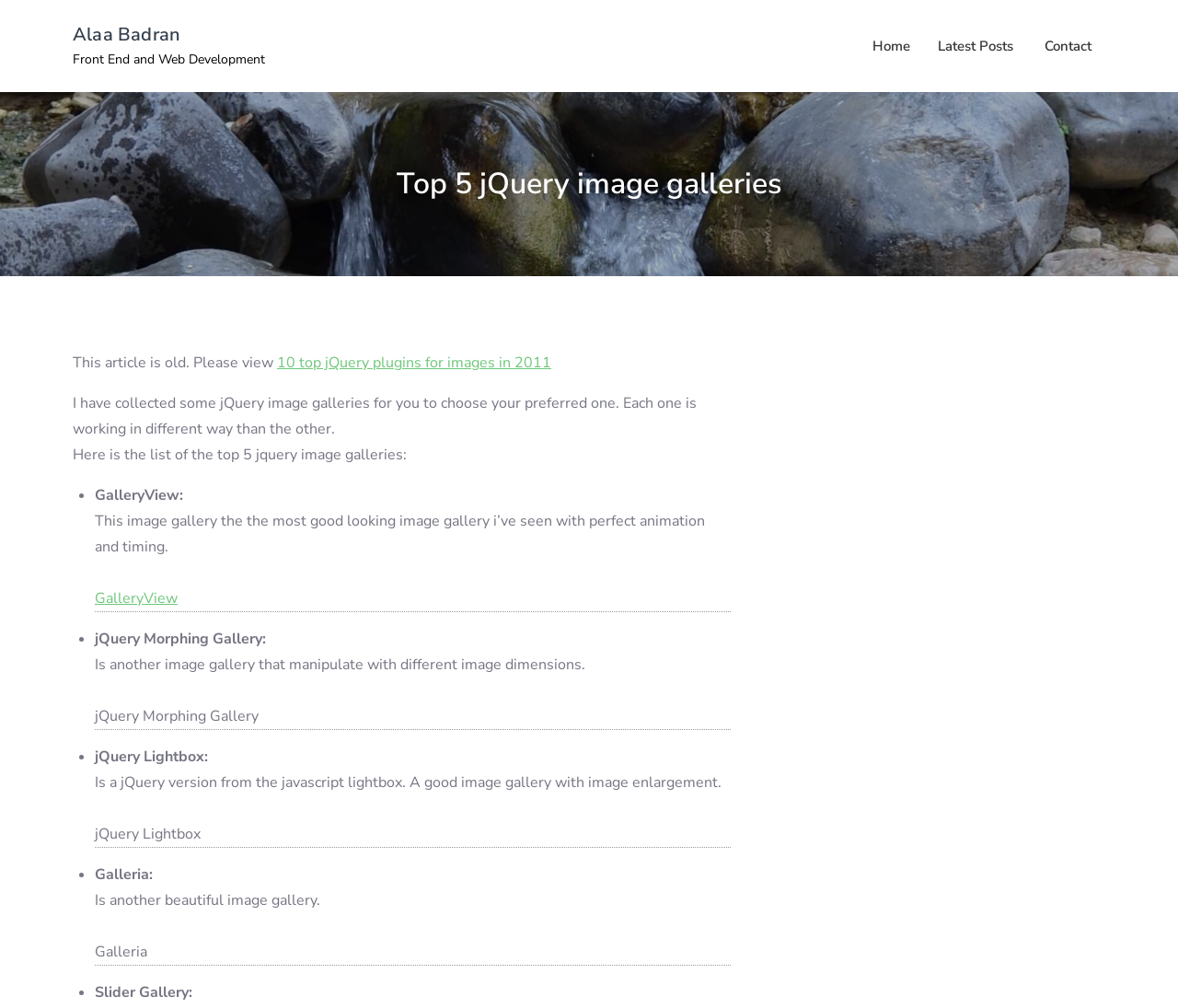Identify the bounding box for the UI element that is described as follows: "Latest Posts".

[0.796, 0.033, 0.86, 0.058]